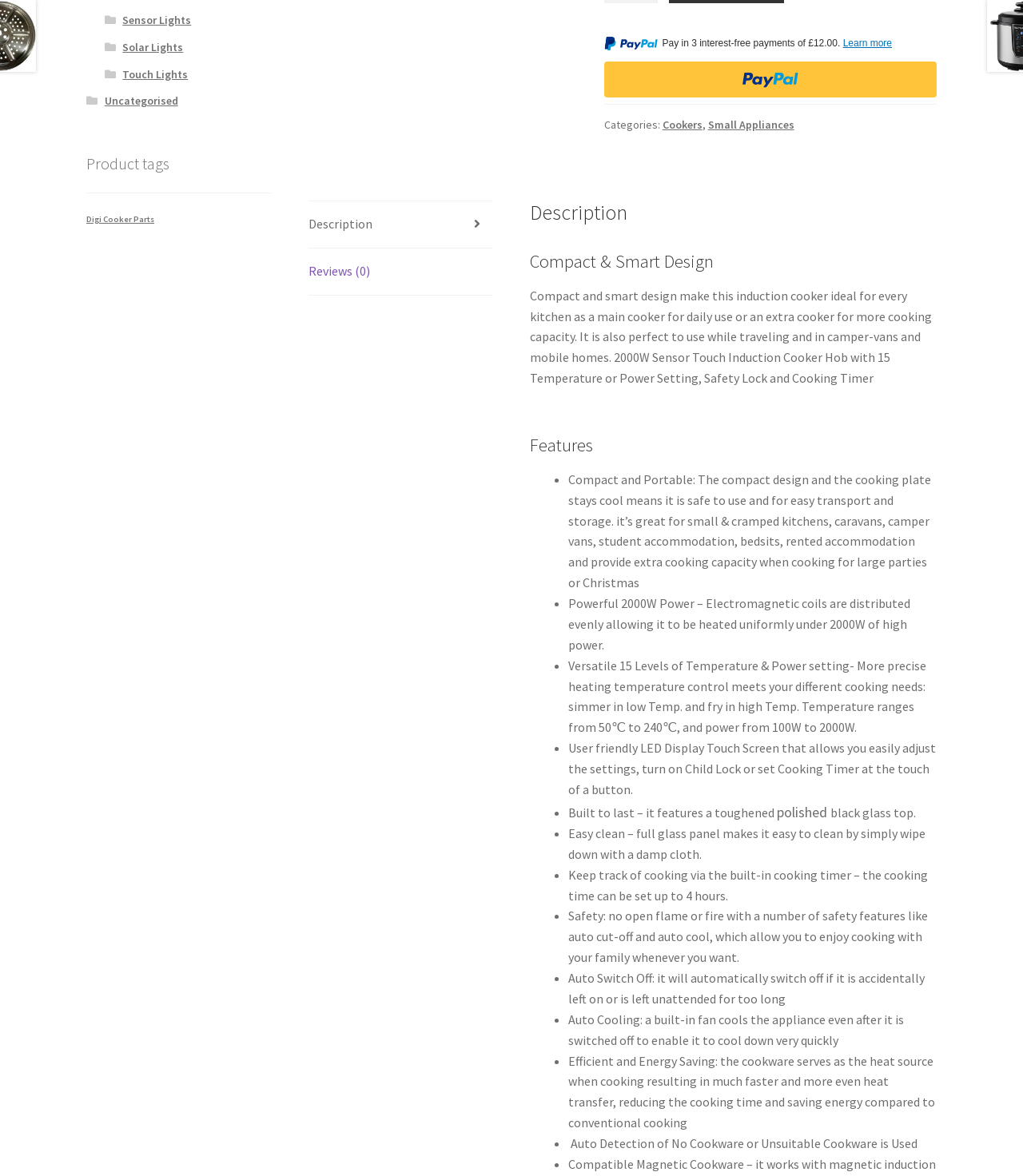Locate the UI element described by Digi Cooker Parts in the provided webpage screenshot. Return the bounding box coordinates in the format (top-left x, top-left y, bottom-right x, bottom-right y), ensuring all values are between 0 and 1.

[0.084, 0.182, 0.151, 0.191]